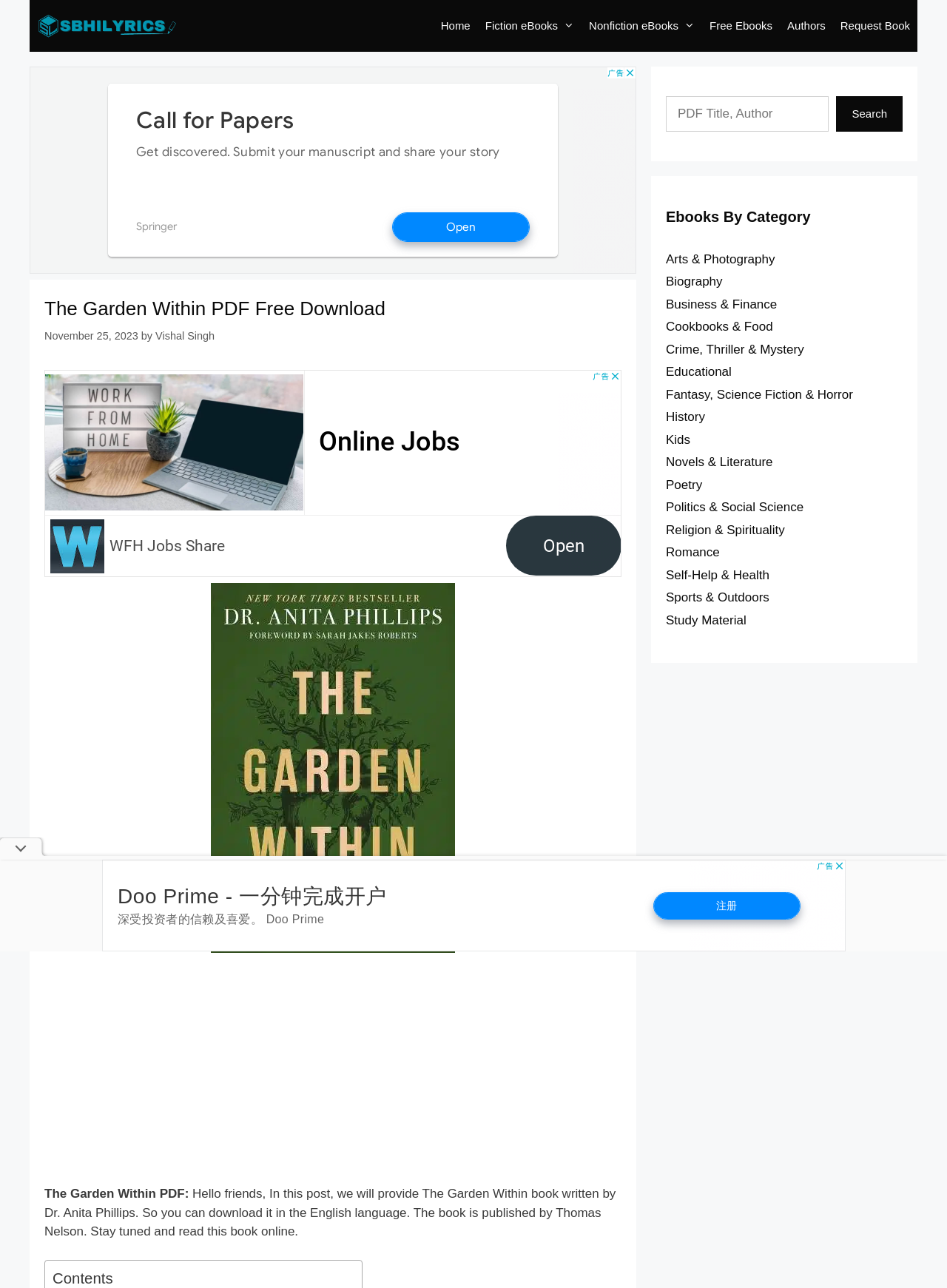Identify the bounding box coordinates for the element that needs to be clicked to fulfill this instruction: "Click on the 'Home' link". Provide the coordinates in the format of four float numbers between 0 and 1: [left, top, right, bottom].

[0.458, 0.0, 0.504, 0.04]